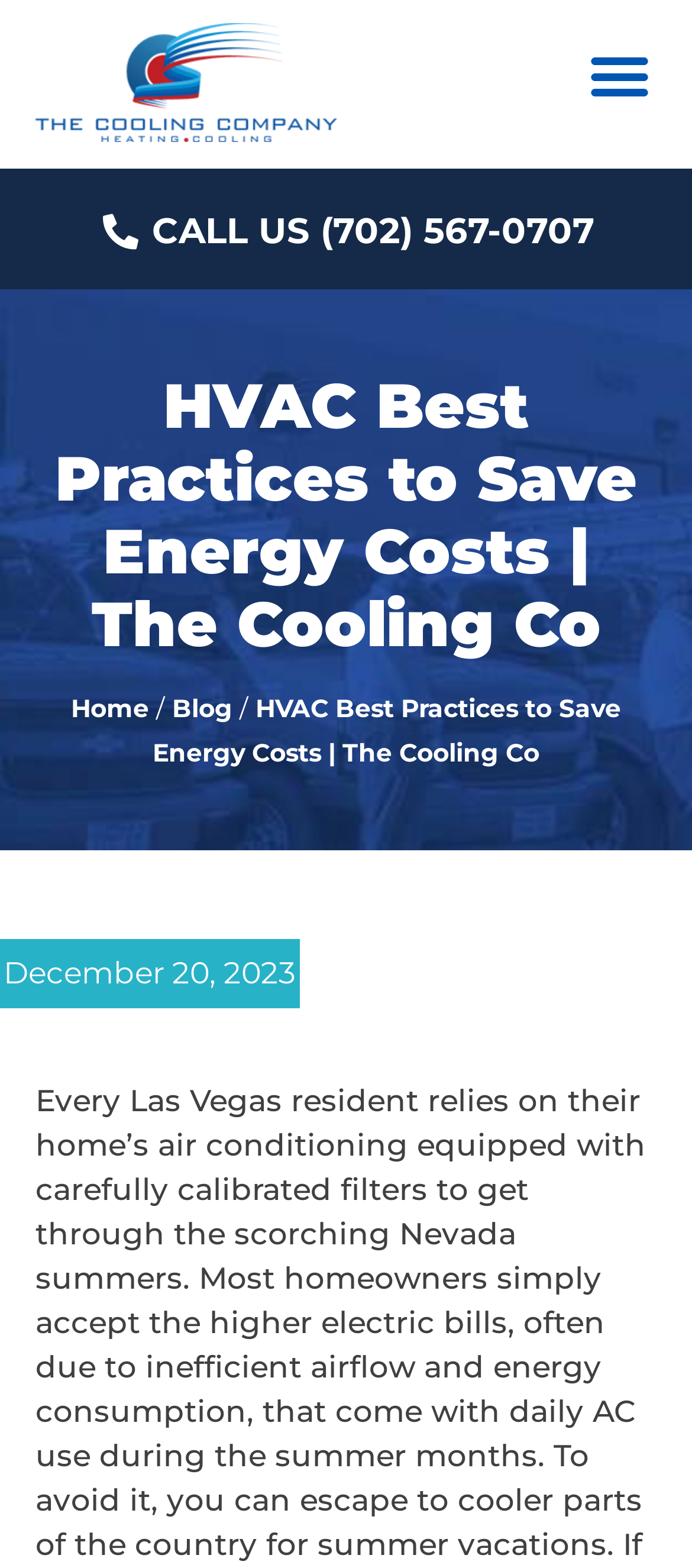Give a comprehensive overview of the webpage, including key elements.

The webpage appears to be a blog article or informational page from The Cooling Company, a company that provides air conditioning services. At the top left of the page, there is a logo of The Cooling Company, accompanied by a menu toggle button at the top right. Below the logo, there is a call-to-action link "CALL US (702) 567-0707" that spans almost the entire width of the page.

The main heading of the page, "HVAC Best Practices to Save Energy Costs | The Cooling Co", is prominently displayed below the call-to-action link. Underneath the heading, there is a navigation menu with links to "Home" and "Blog", separated by a slash. The navigation menu is aligned to the left side of the page.

The main content of the page is a blog article or informational text, which is not explicitly stated in the provided accessibility tree. However, the title "HVAC Best Practices to Save Energy Costs | The Cooling Co" suggests that the article may provide tips and advice on how to save energy costs related to HVAC systems.

At the bottom left of the page, there is a timestamp indicating that the article was published on December 20, 2023.